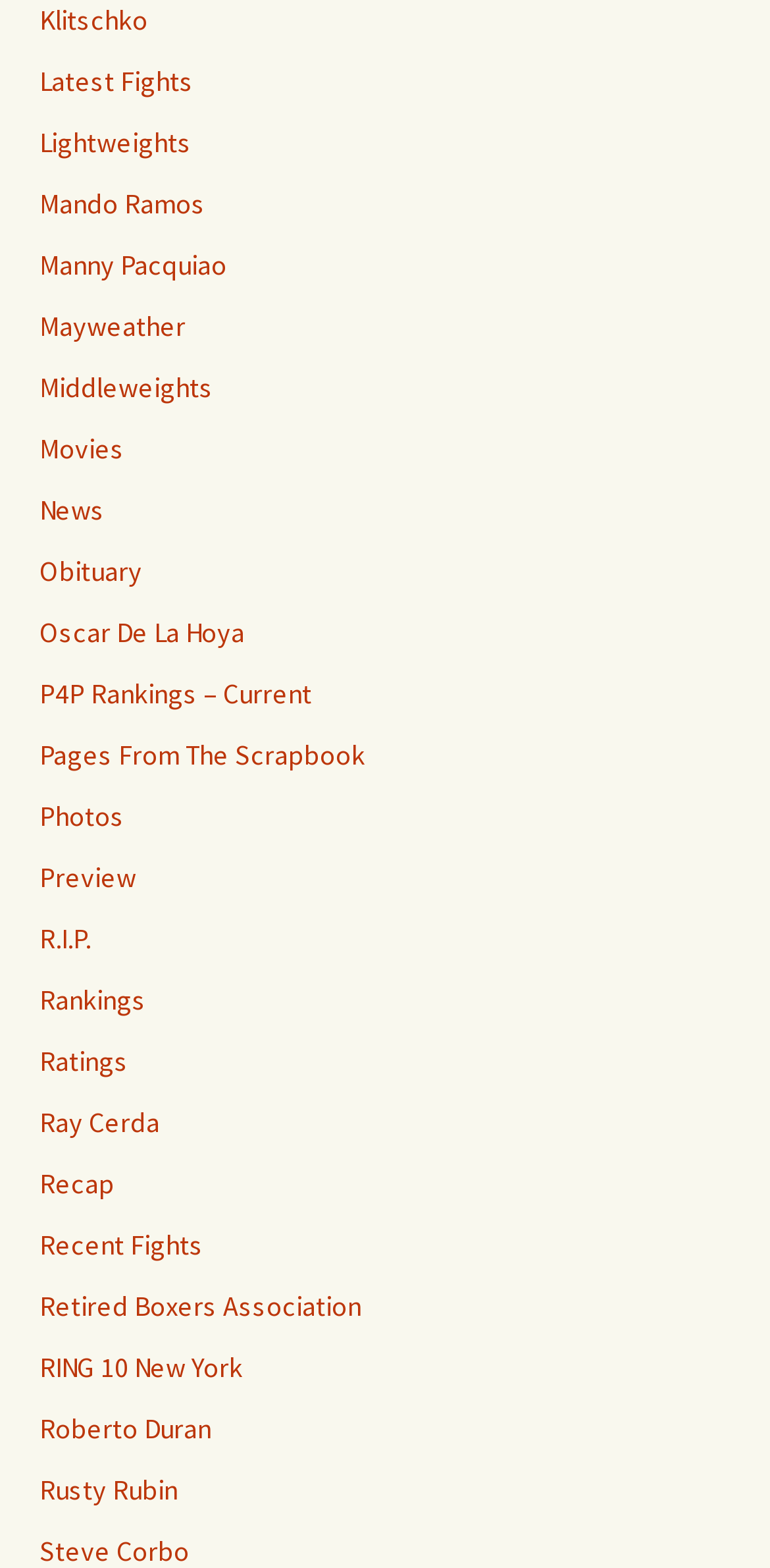Provide your answer in a single word or phrase: 
What is the last link on the webpage?

Steve Corbo